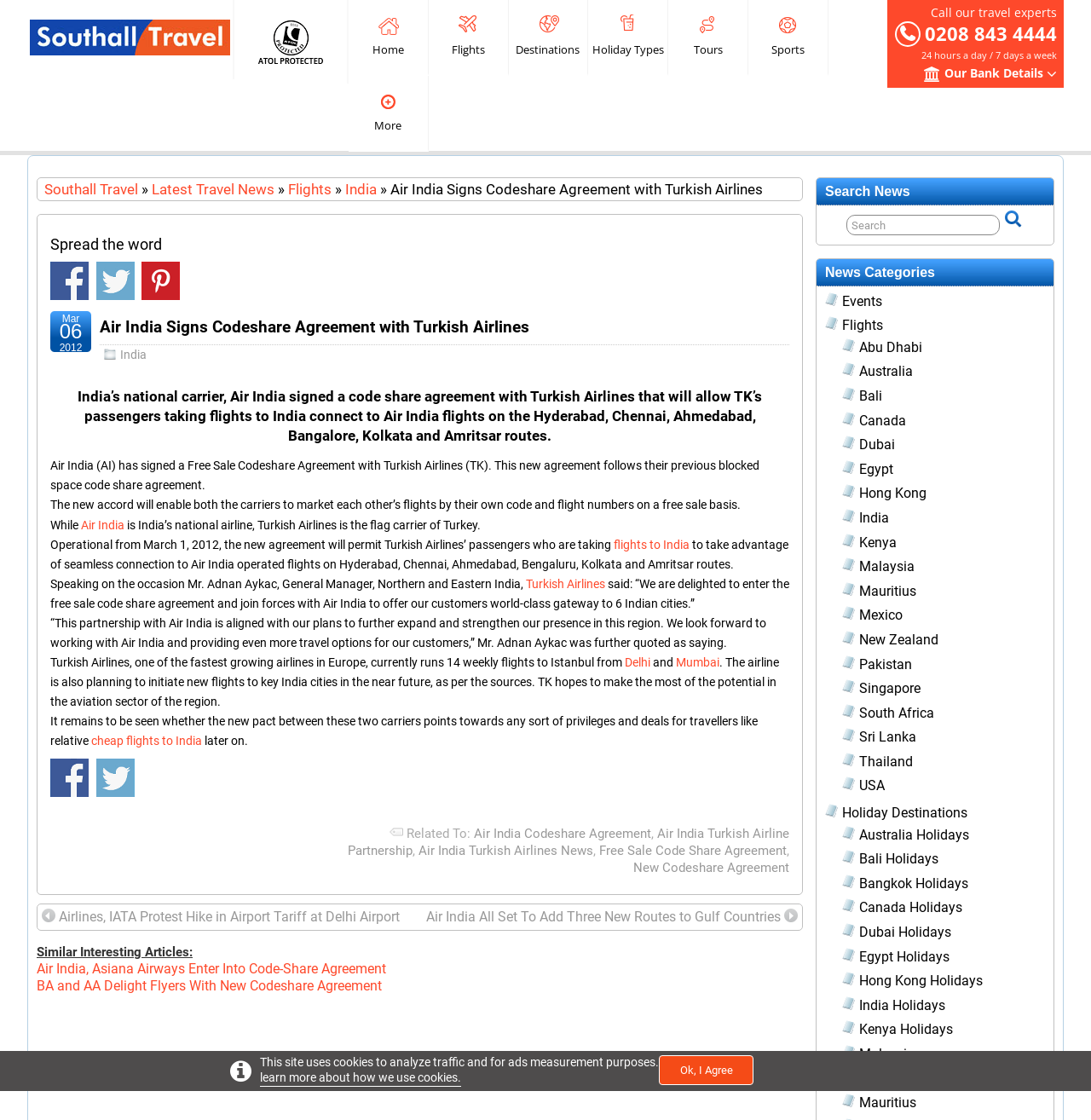Find the bounding box coordinates of the element you need to click on to perform this action: 'Call the travel experts'. The coordinates should be represented by four float values between 0 and 1, in the format [left, top, right, bottom].

[0.82, 0.019, 0.969, 0.042]